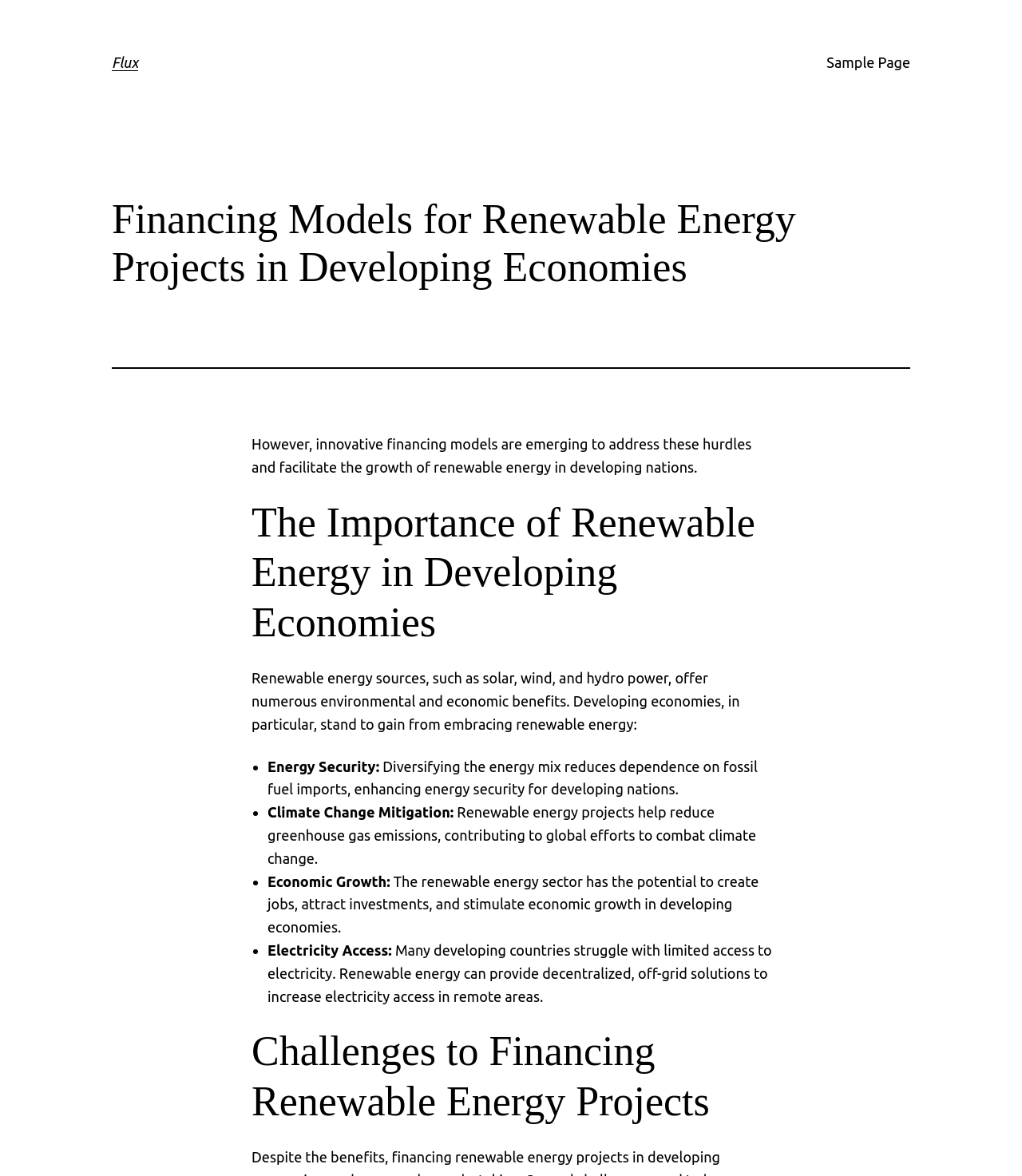Extract the bounding box coordinates of the UI element described: "Продукти страхування". Provide the coordinates in the format [left, top, right, bottom] with values ranging from 0 to 1.

None